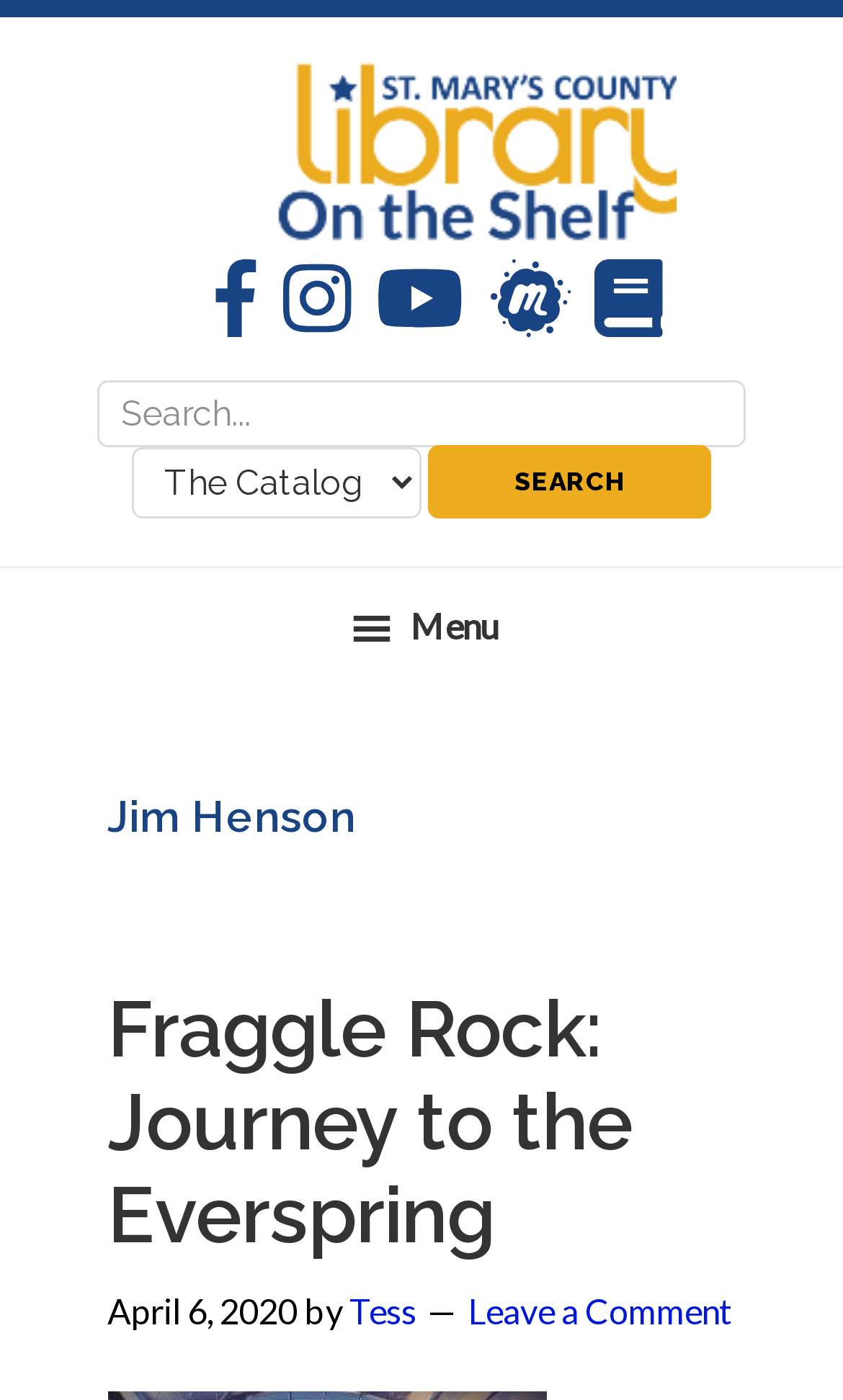Can you pinpoint the bounding box coordinates for the clickable element required for this instruction: "Read Fraggle Rock: Journey to the Everspring"? The coordinates should be four float numbers between 0 and 1, i.e., [left, top, right, bottom].

[0.127, 0.702, 0.75, 0.9]